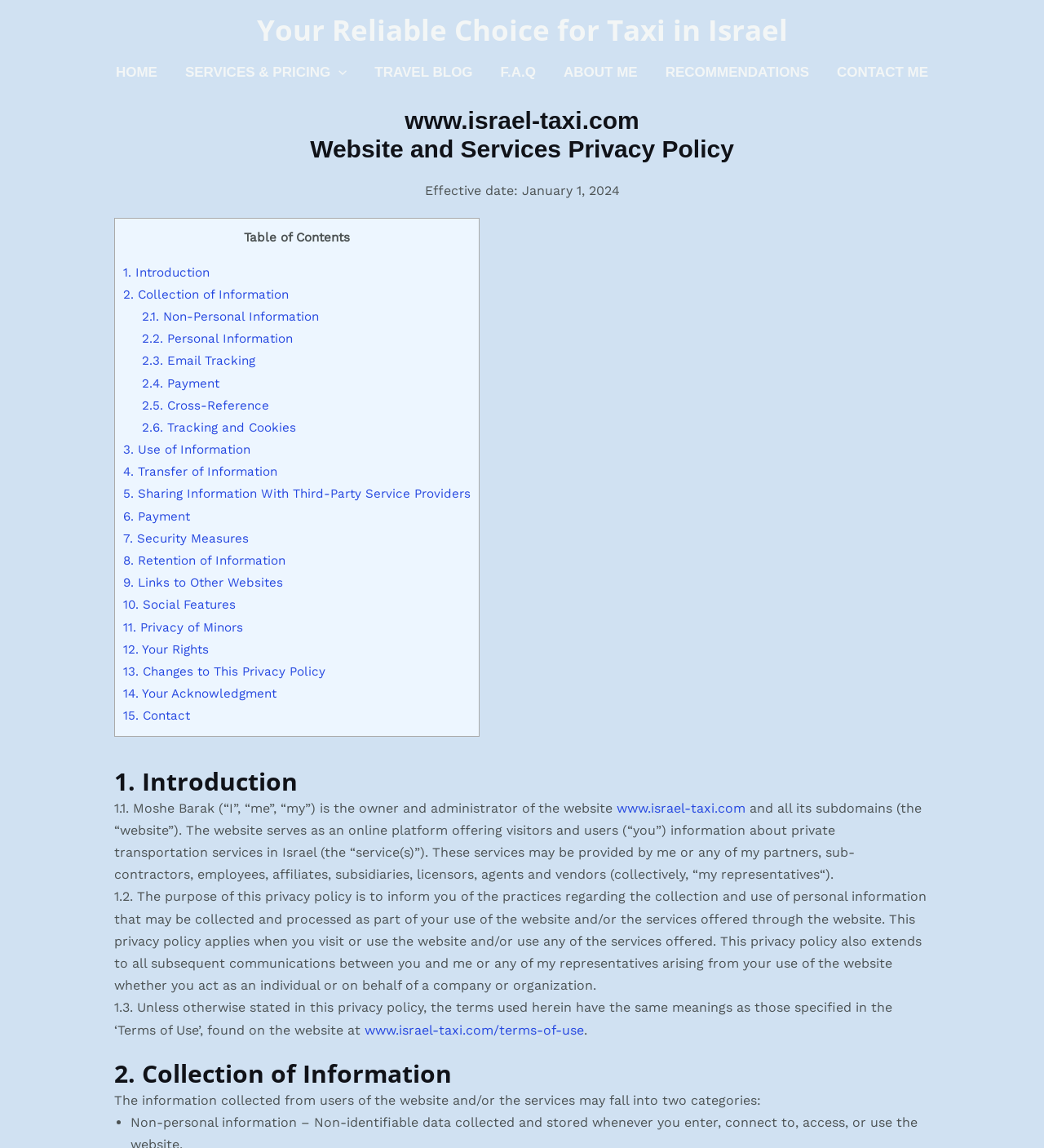What is the purpose of this privacy policy?
Using the visual information, answer the question in a single word or phrase.

To inform users of practices regarding personal information collection